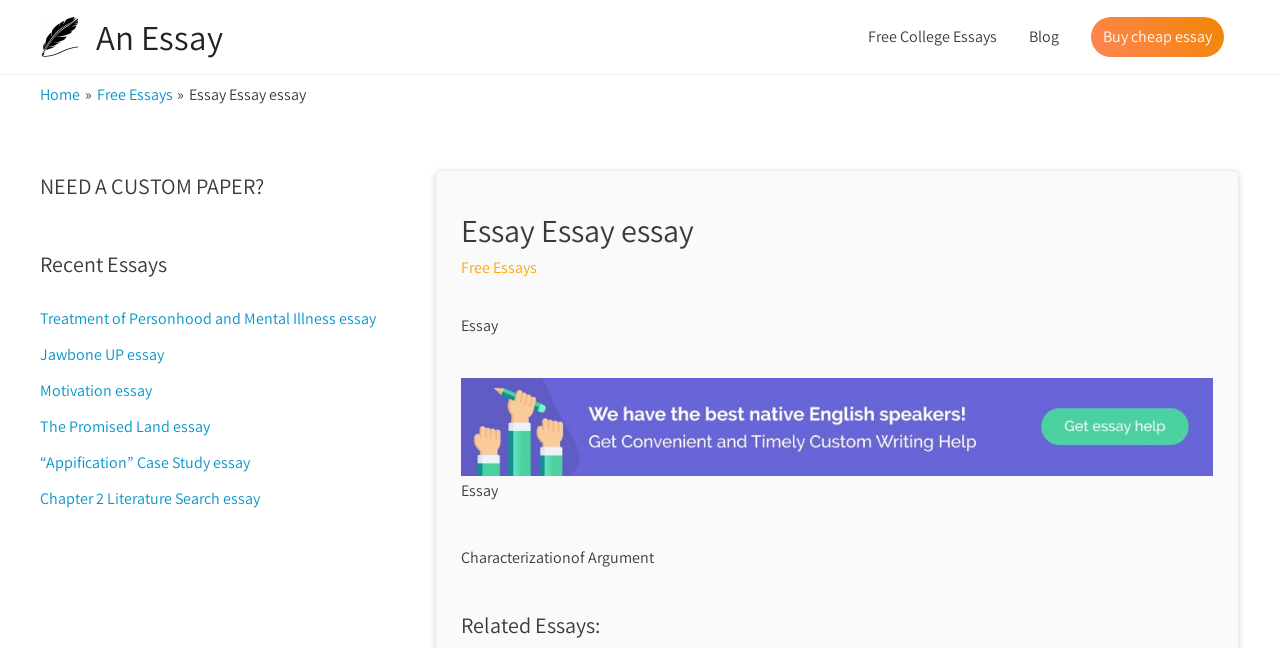Find the bounding box coordinates of the element I should click to carry out the following instruction: "View 'Treatment of Personhood and Mental Illness essay'".

[0.031, 0.476, 0.294, 0.508]